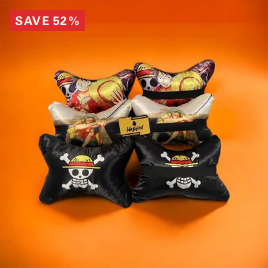Using the information in the image, could you please answer the following question in detail:
How many unique styles of pillows are presented?

The assortment includes two unique styles, with one featuring a design of an anime character and another displaying a pirate-themed skull motif, each adding a fun touch to personalize car interiors.